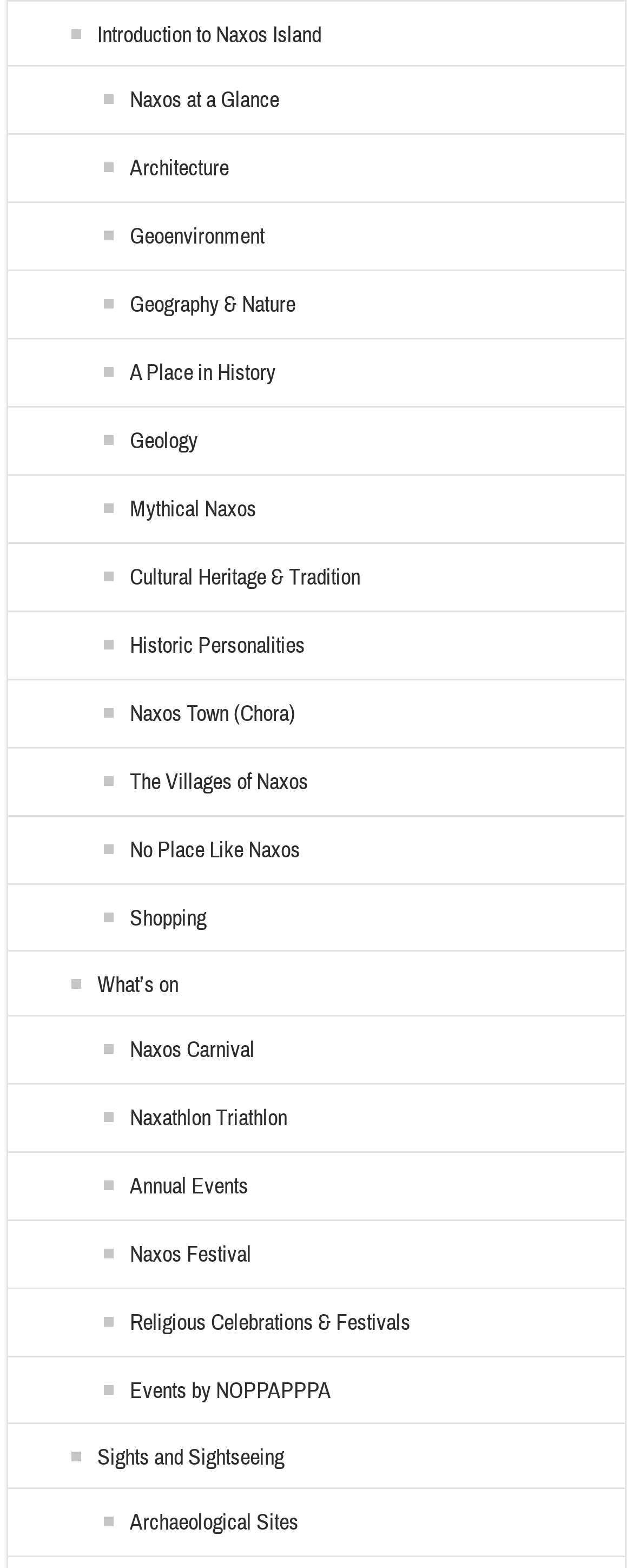How many links are related to events on the webpage?
Please provide a single word or phrase in response based on the screenshot.

7